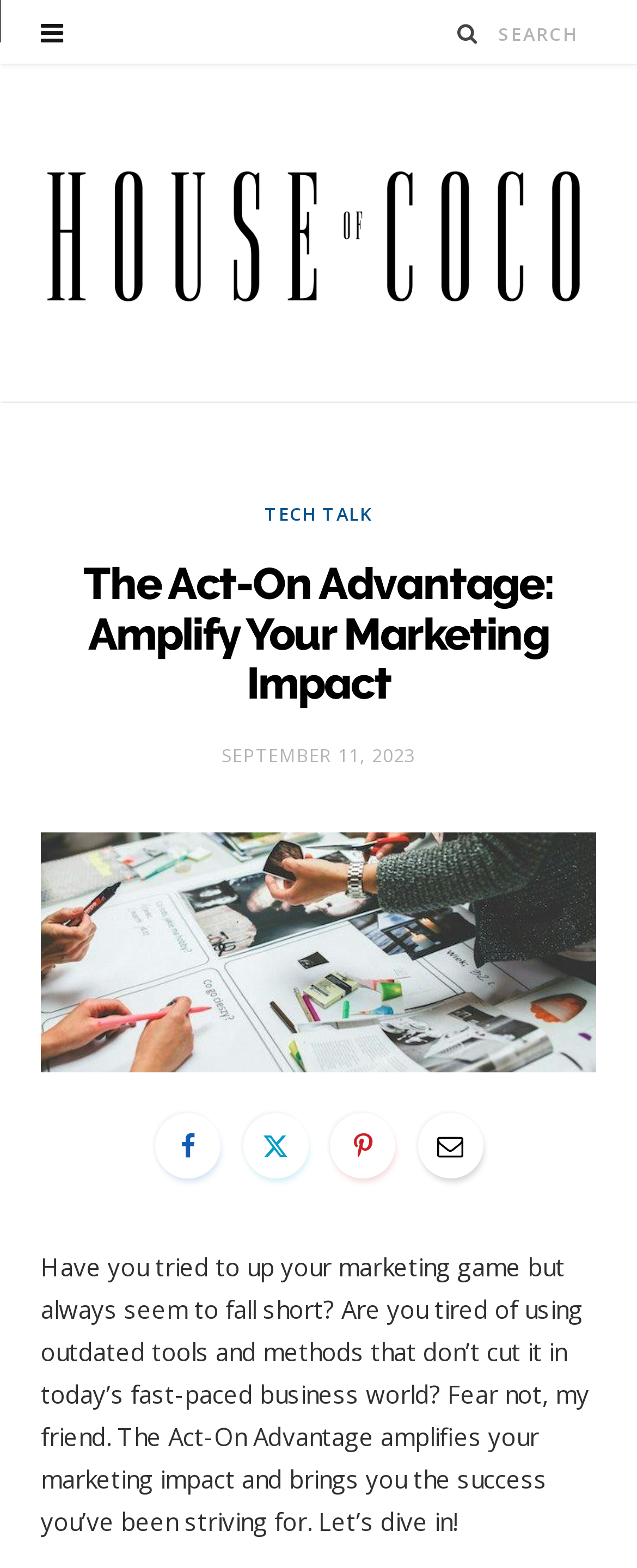Provide the bounding box coordinates of the HTML element described by the text: "September 11, 2023".

[0.348, 0.474, 0.652, 0.489]